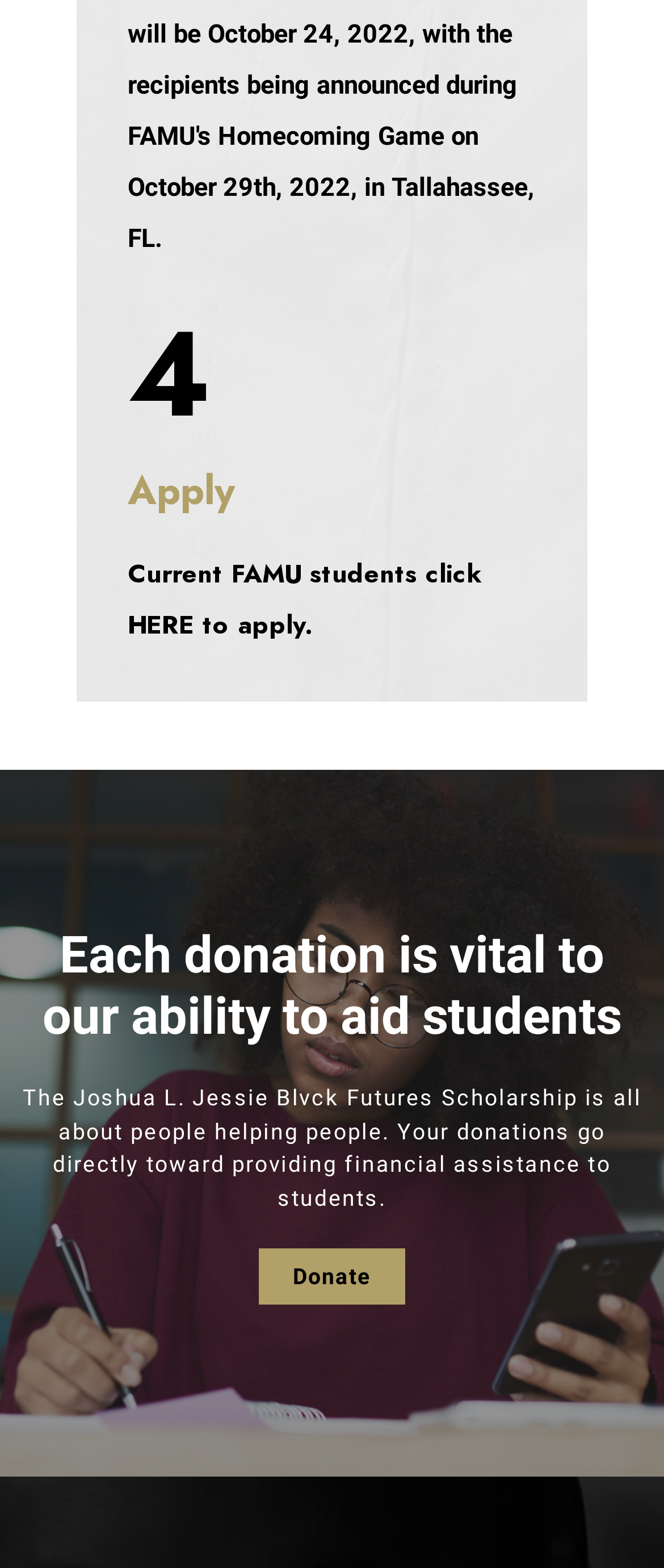What action can be taken on the webpage?
Look at the screenshot and give a one-word or phrase answer.

Donate